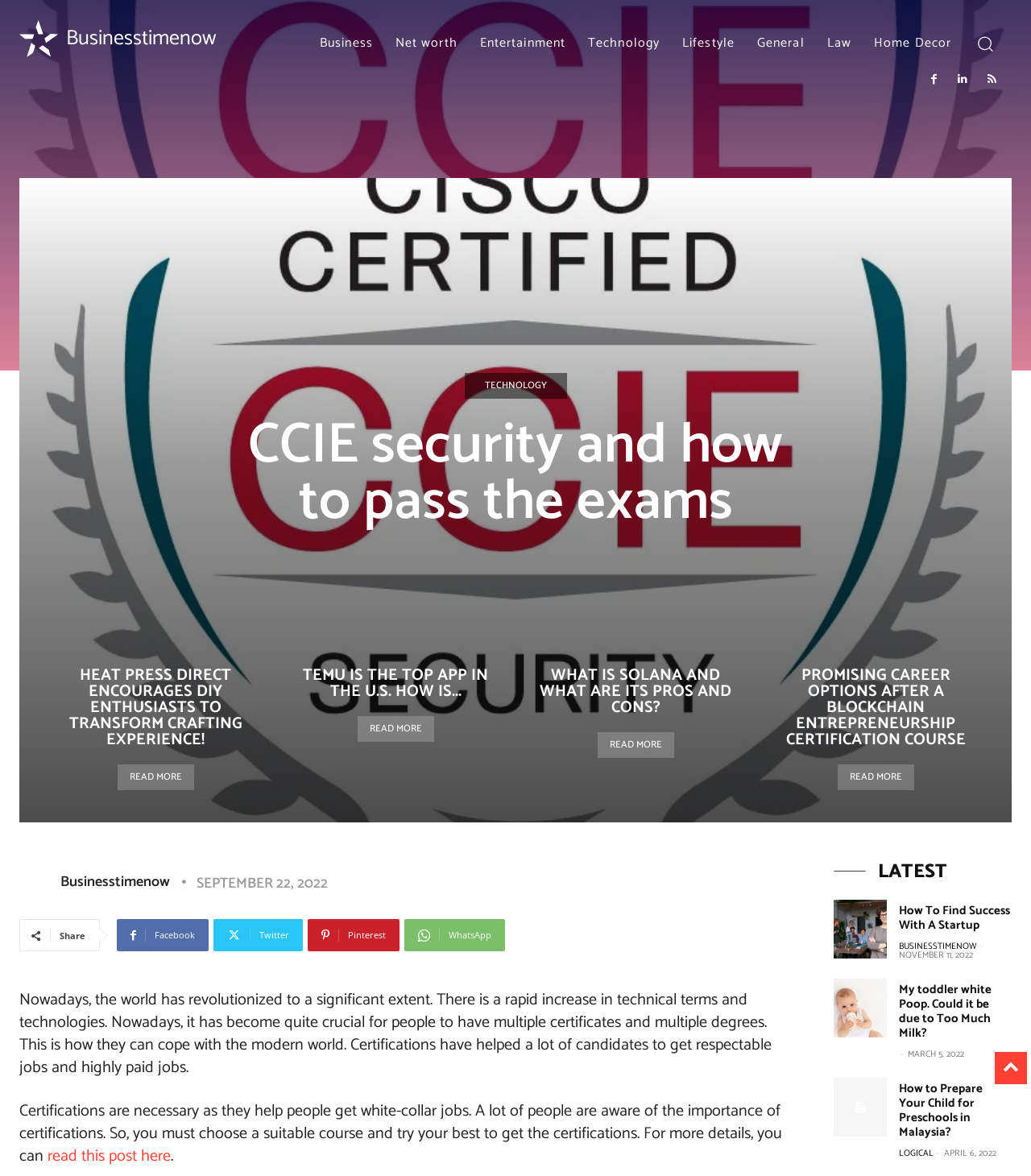Find the UI element described as: "read this post here" and predict its bounding box coordinates. Ensure the coordinates are four float numbers between 0 and 1, [left, top, right, bottom].

[0.046, 0.972, 0.166, 0.995]